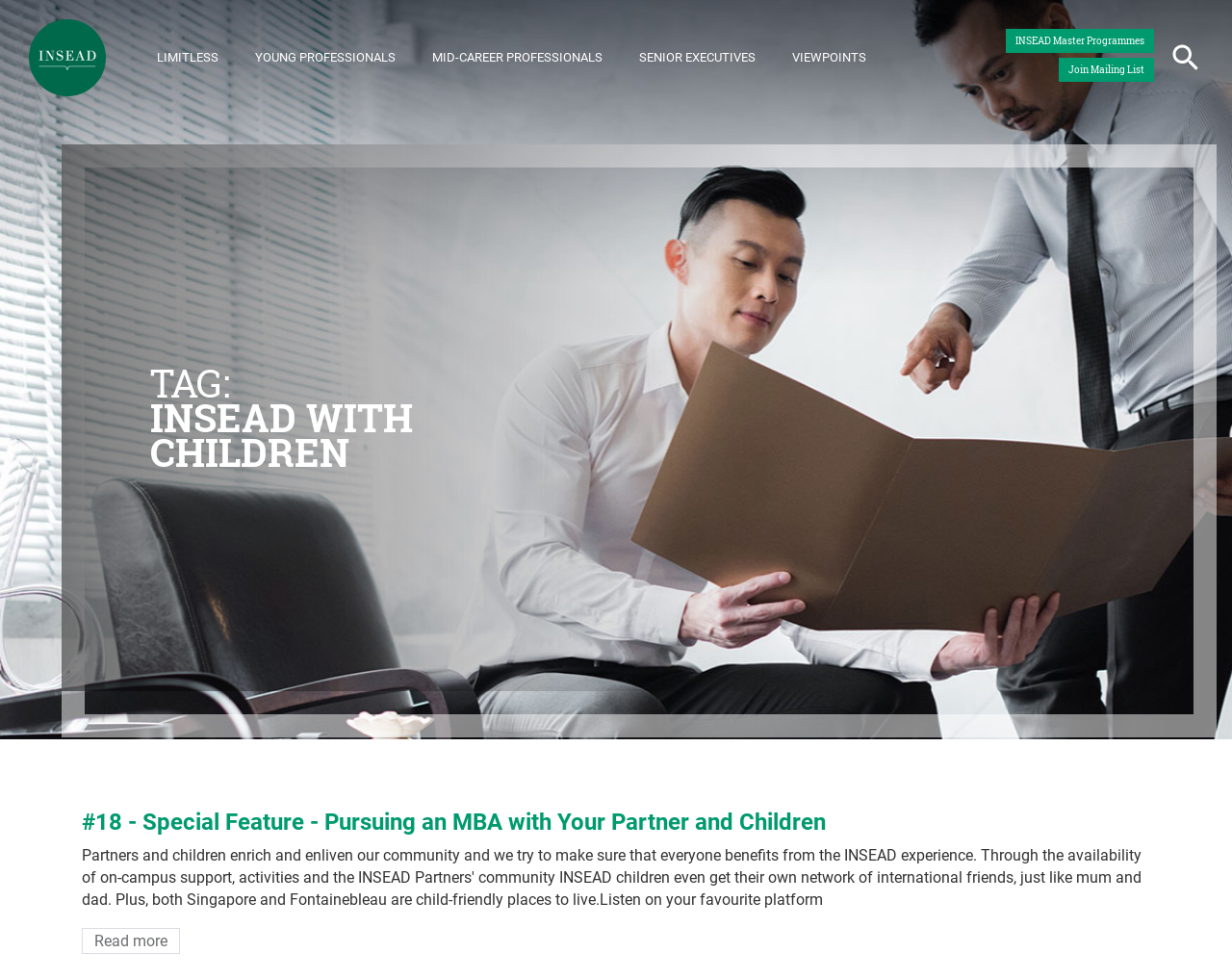Please identify the bounding box coordinates for the region that you need to click to follow this instruction: "Click on the INSEAD logo".

[0.023, 0.02, 0.086, 0.098]